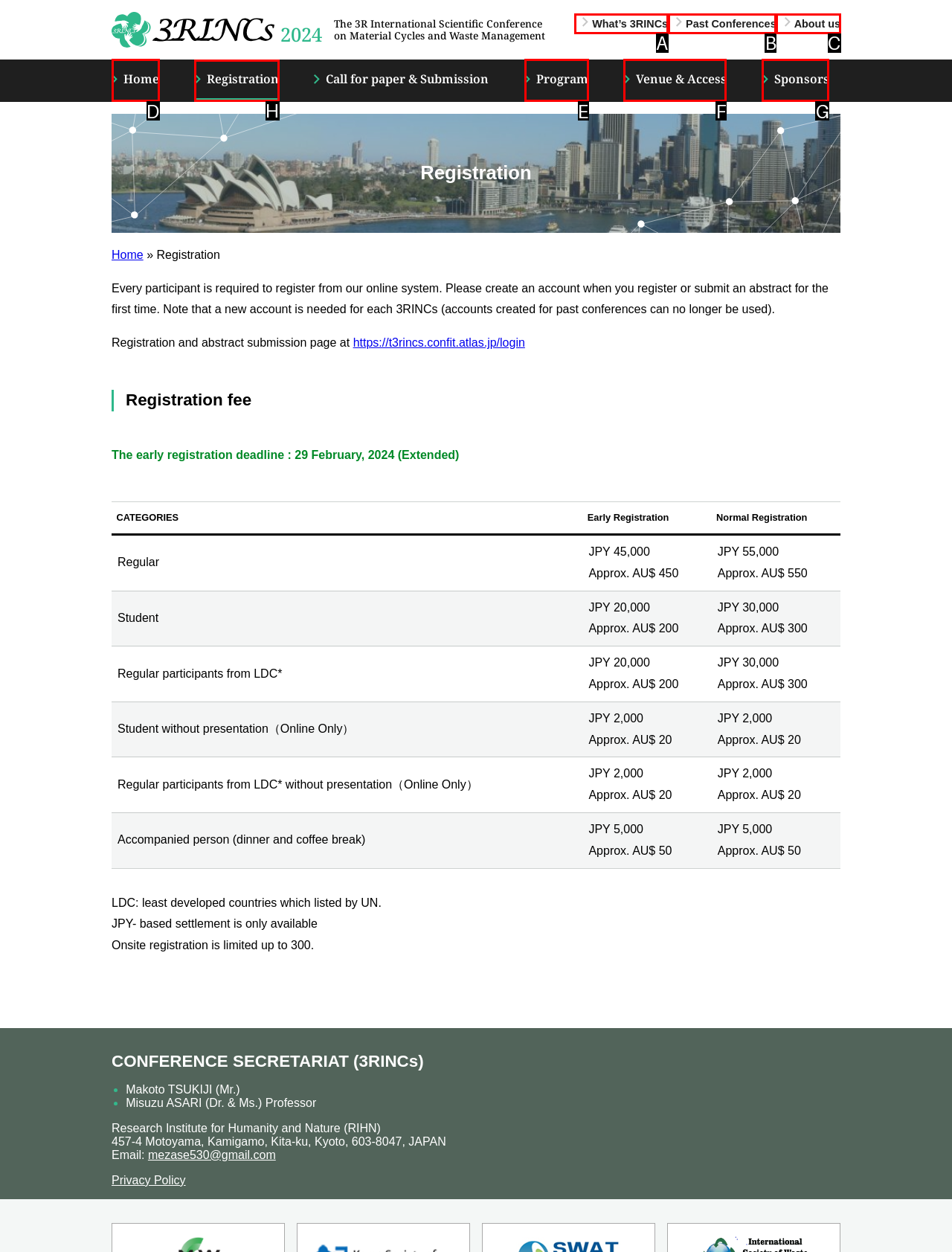Identify the correct option to click in order to complete this task: Click the 'Registration' link
Answer with the letter of the chosen option directly.

H